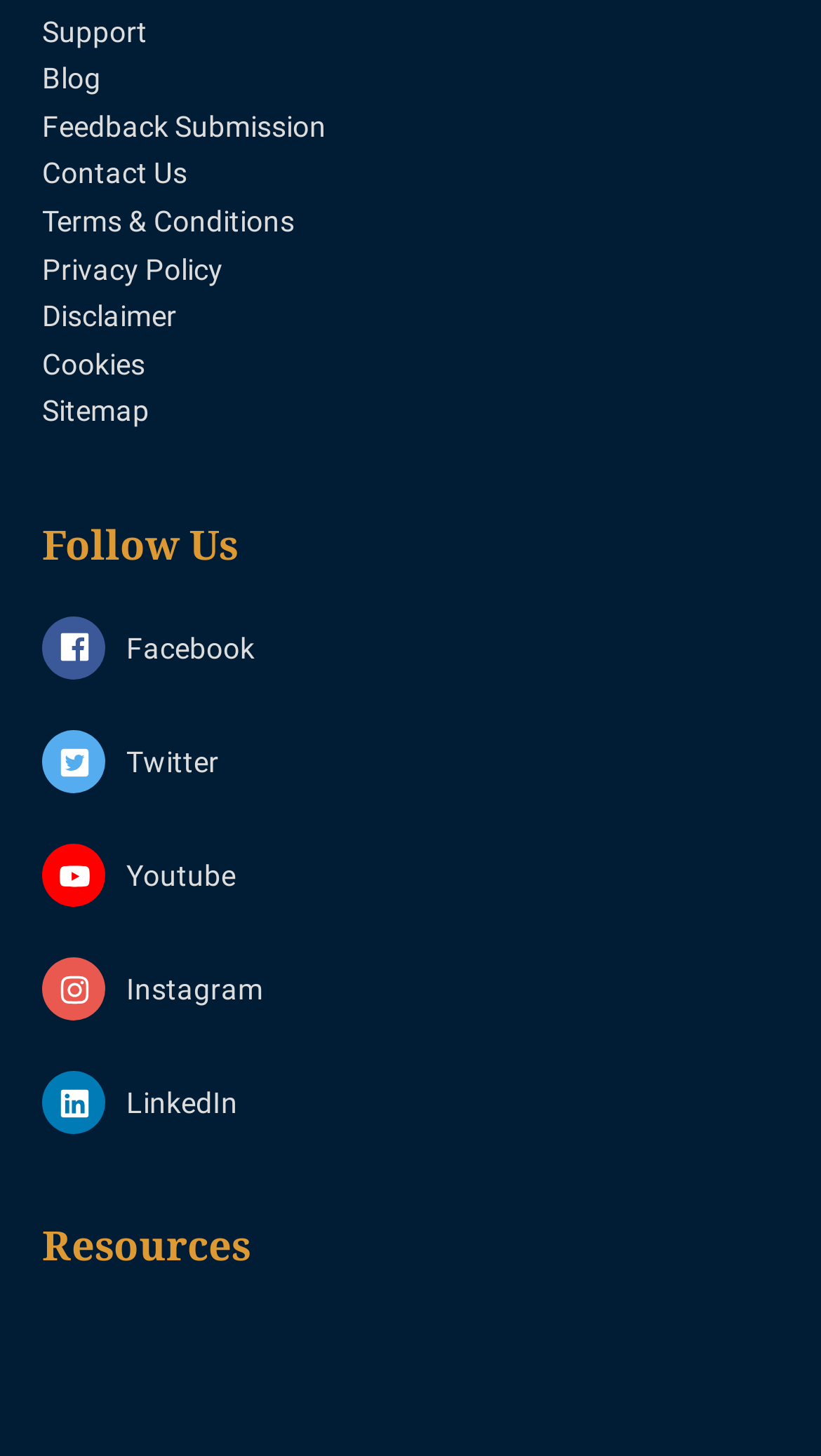Determine the bounding box coordinates of the region to click in order to accomplish the following instruction: "Access the Thesis template". Provide the coordinates as four float numbers between 0 and 1, specifically [left, top, right, bottom].

None